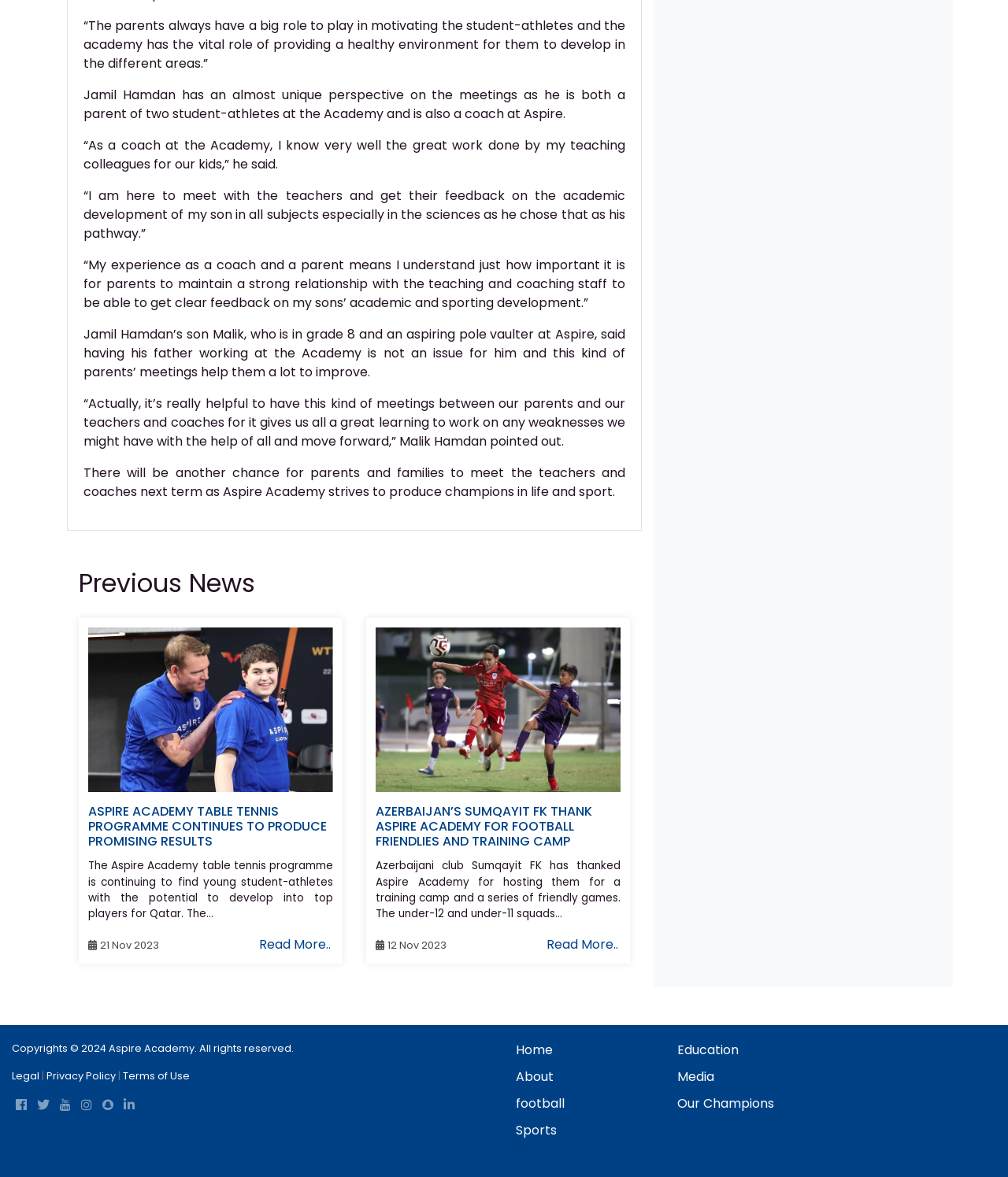Can you pinpoint the bounding box coordinates for the clickable element required for this instruction: "Visit the home page"? The coordinates should be four float numbers between 0 and 1, i.e., [left, top, right, bottom].

[0.512, 0.884, 0.548, 0.899]